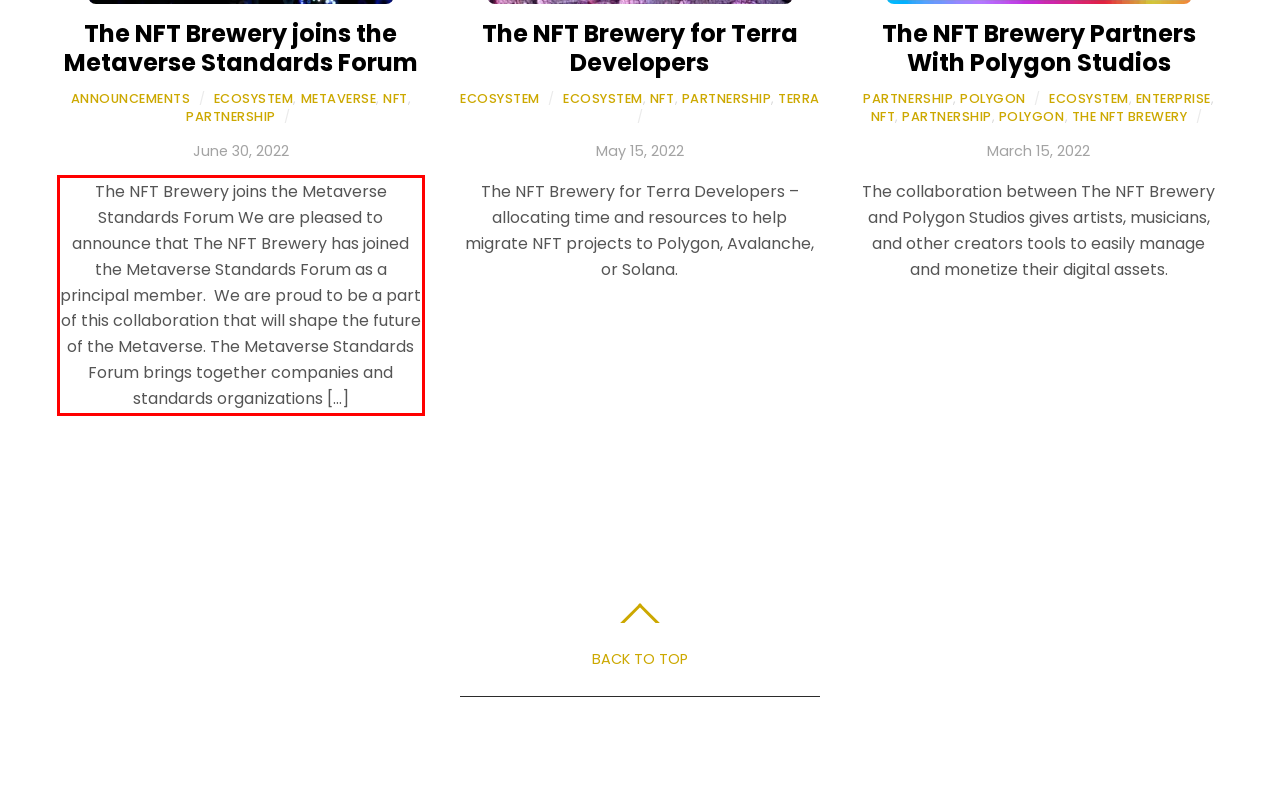Using the provided screenshot, read and generate the text content within the red-bordered area.

The NFT Brewery joins the Metaverse Standards Forum We are pleased to announce that The NFT Brewery has joined the Metaverse Standards Forum as a principal member. We are proud to be a part of this collaboration that will shape the future of the Metaverse. The Metaverse Standards Forum brings together companies and standards organizations […]